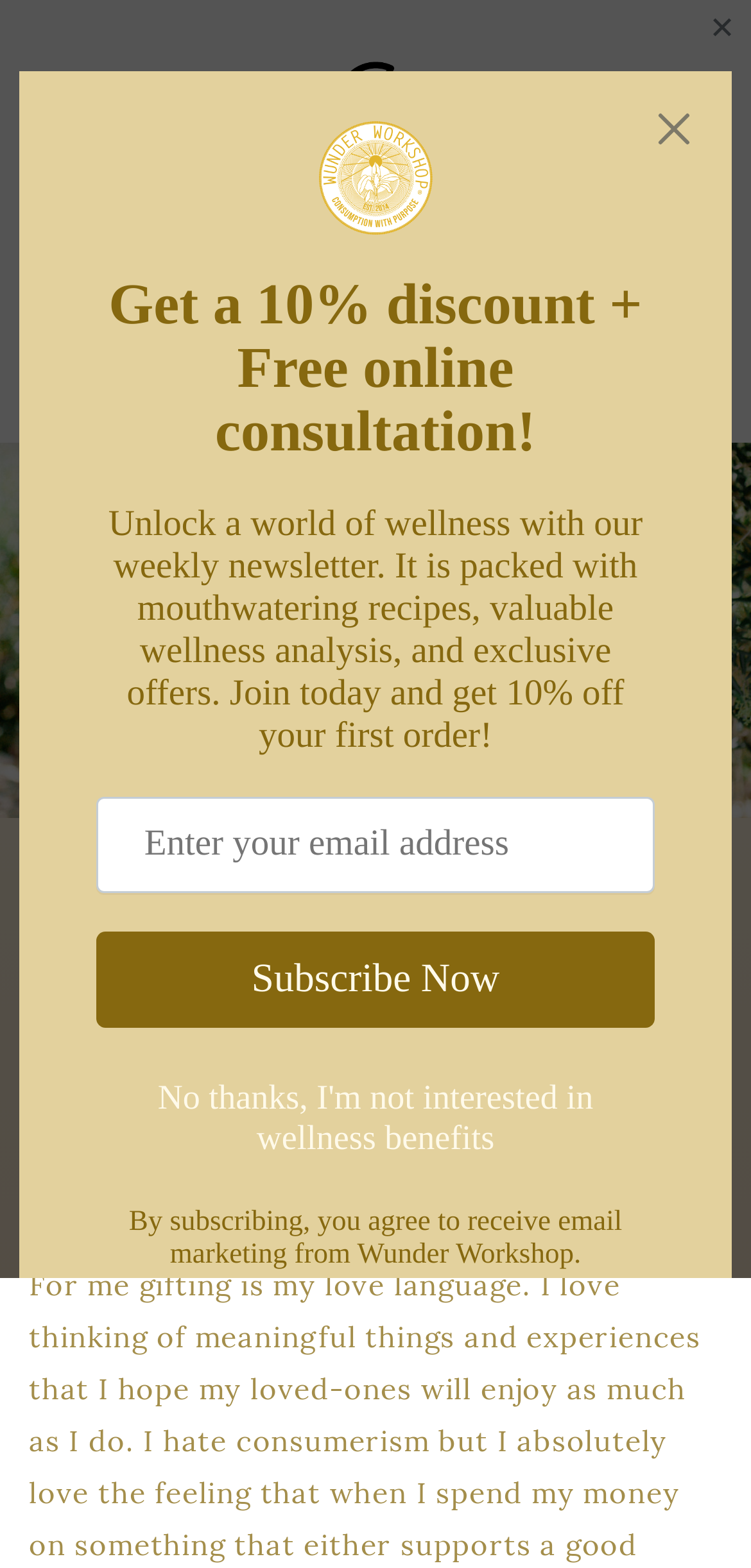Please respond to the question using a single word or phrase:
What is the function of the button with the 'Search' text?

Open search dialog